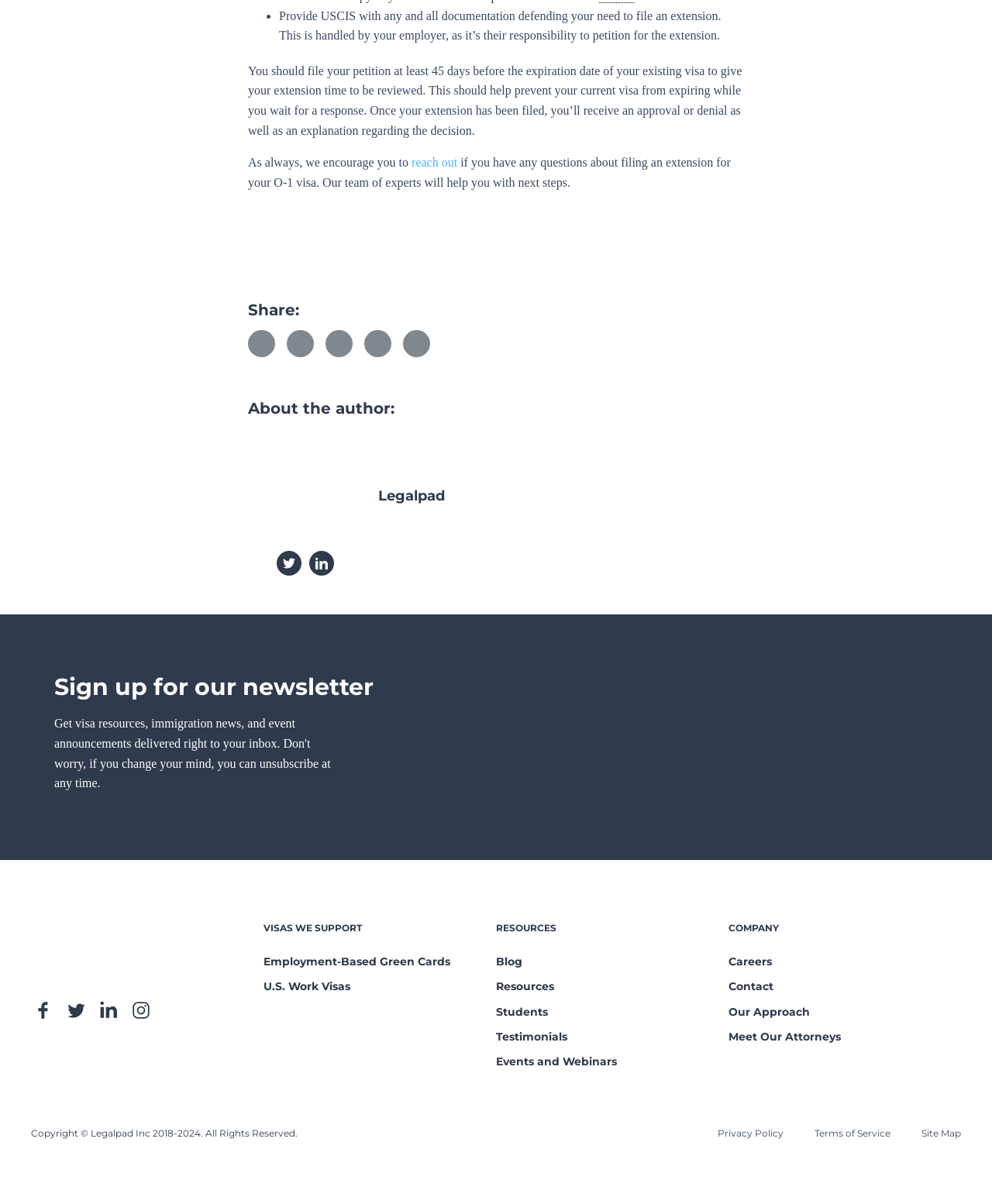What is the author encouraging the reader to do if they have questions about filing an extension?
Please provide a comprehensive answer based on the information in the image.

The author is encouraging the reader to reach out if they have any questions about filing an extension, as stated in the sentence 'As always, we encourage you to reach out if you have any questions about filing an extension for your O-1 visa.'